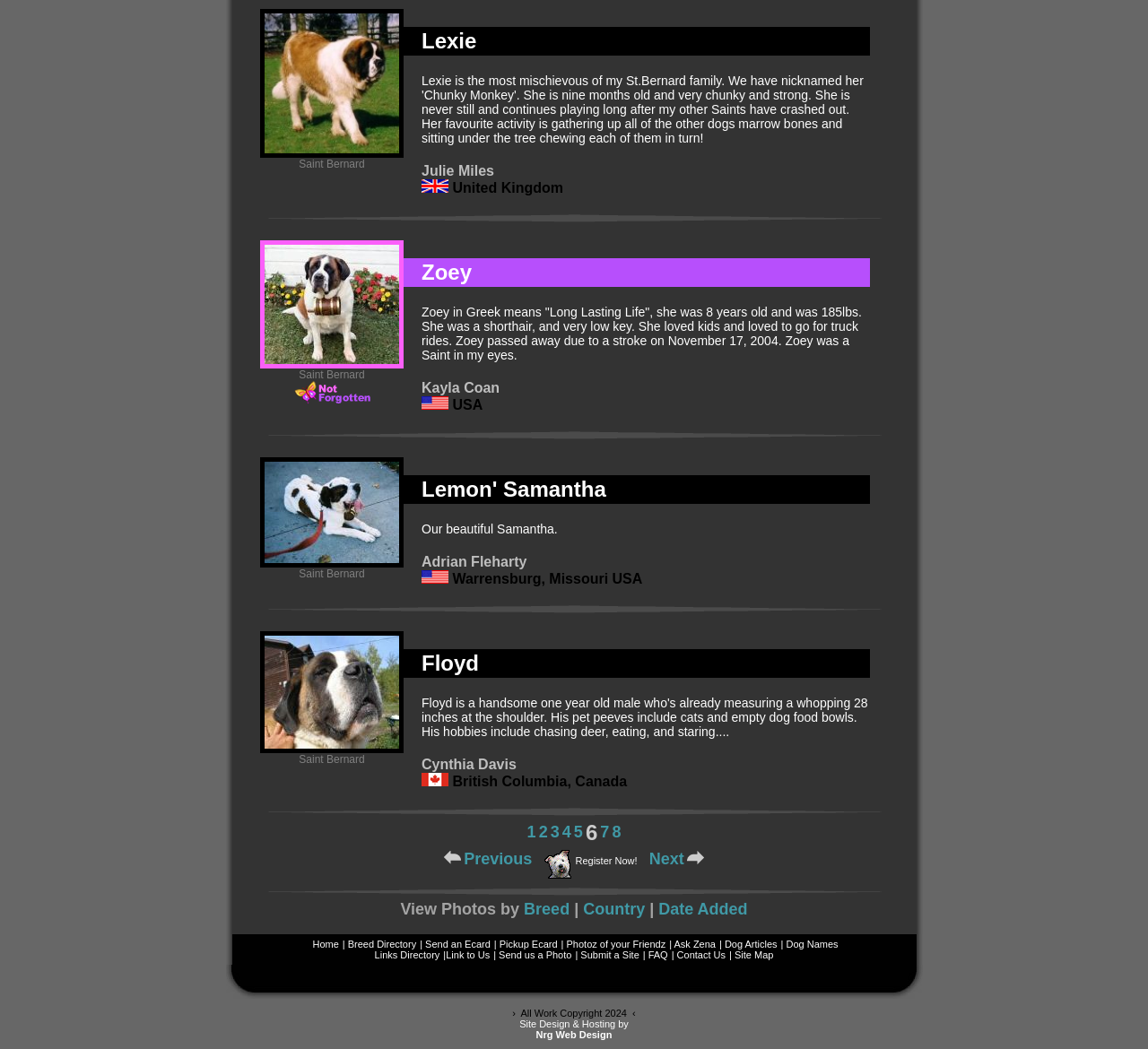Provide the bounding box coordinates of the UI element this sentence describes: "Submit a Site".

[0.506, 0.905, 0.557, 0.915]